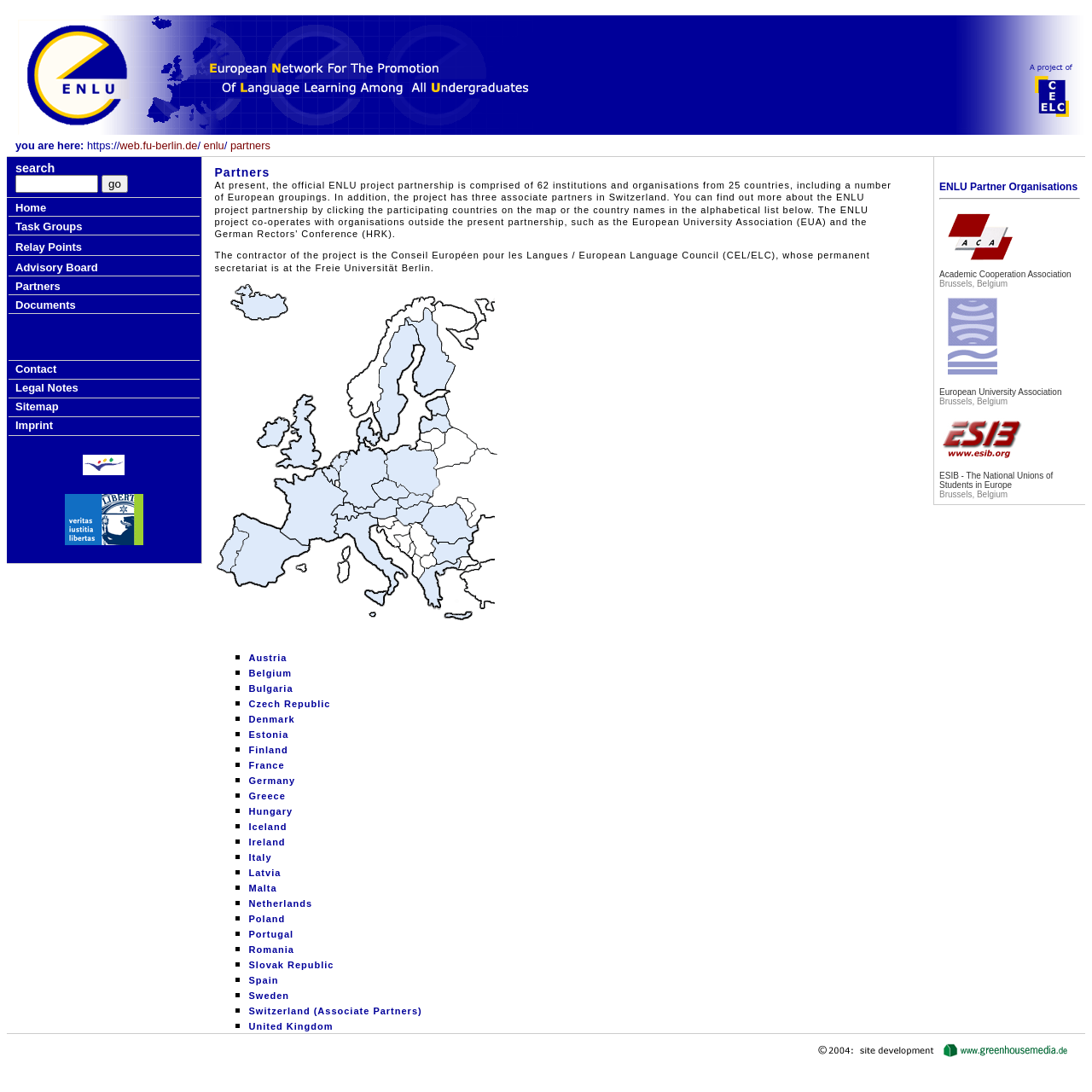Extract the bounding box of the UI element described as: "parent_node: search name="goButton" value="go"".

[0.093, 0.16, 0.117, 0.177]